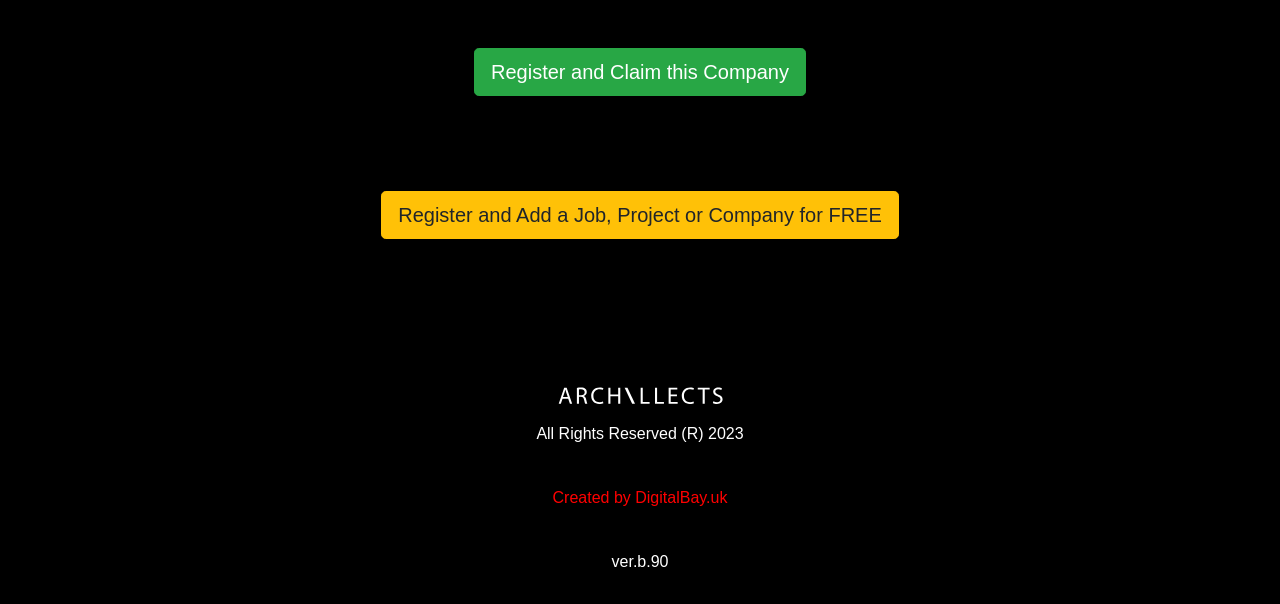Bounding box coordinates are to be given in the format (top-left x, top-left y, bottom-right x, bottom-right y). All values must be floating point numbers between 0 and 1. Provide the bounding box coordinate for the UI element described as: Created by DigitalBay.uk

[0.42, 0.779, 0.58, 0.869]